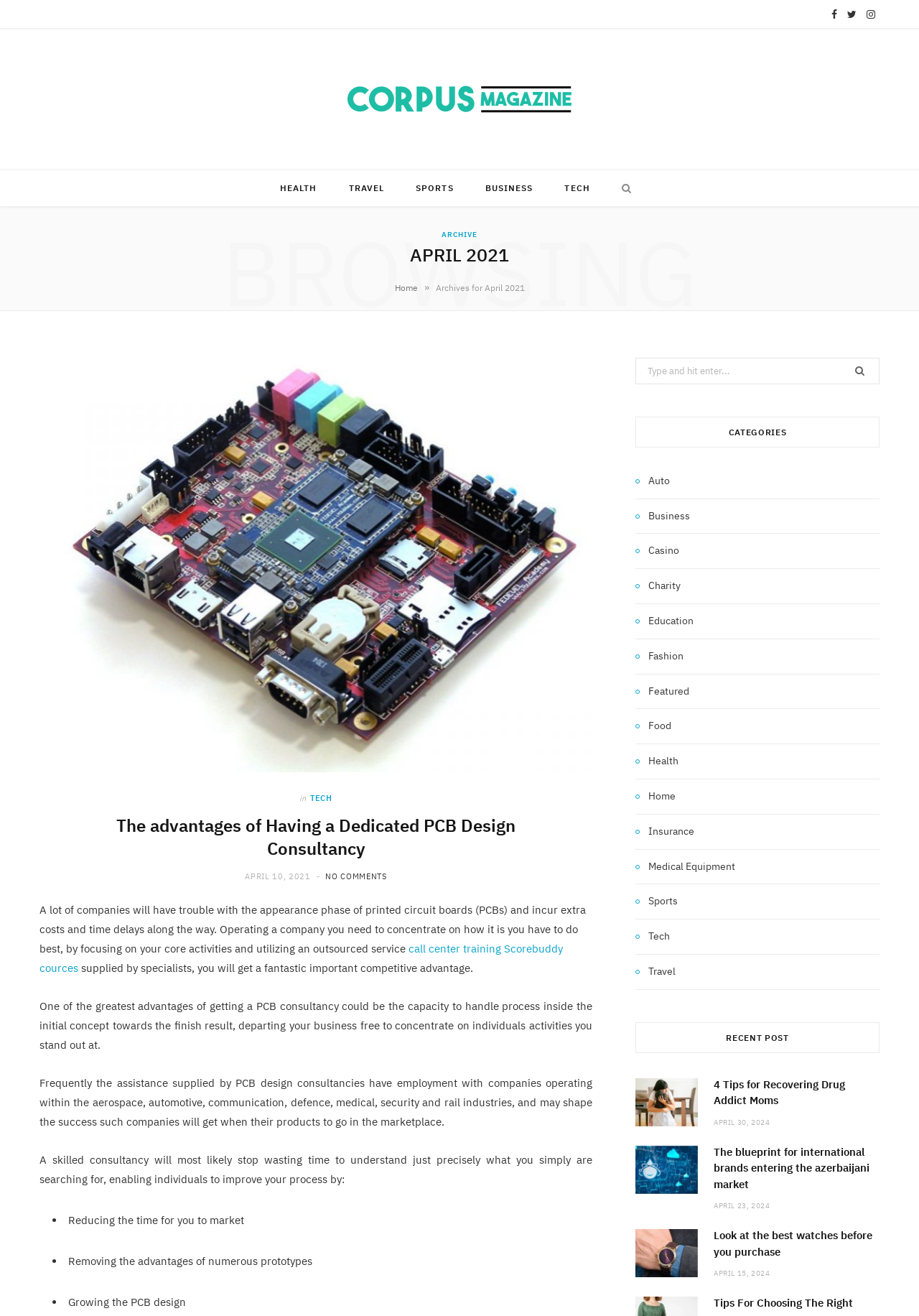Point out the bounding box coordinates of the section to click in order to follow this instruction: "Read about TECH".

[0.599, 0.129, 0.658, 0.157]